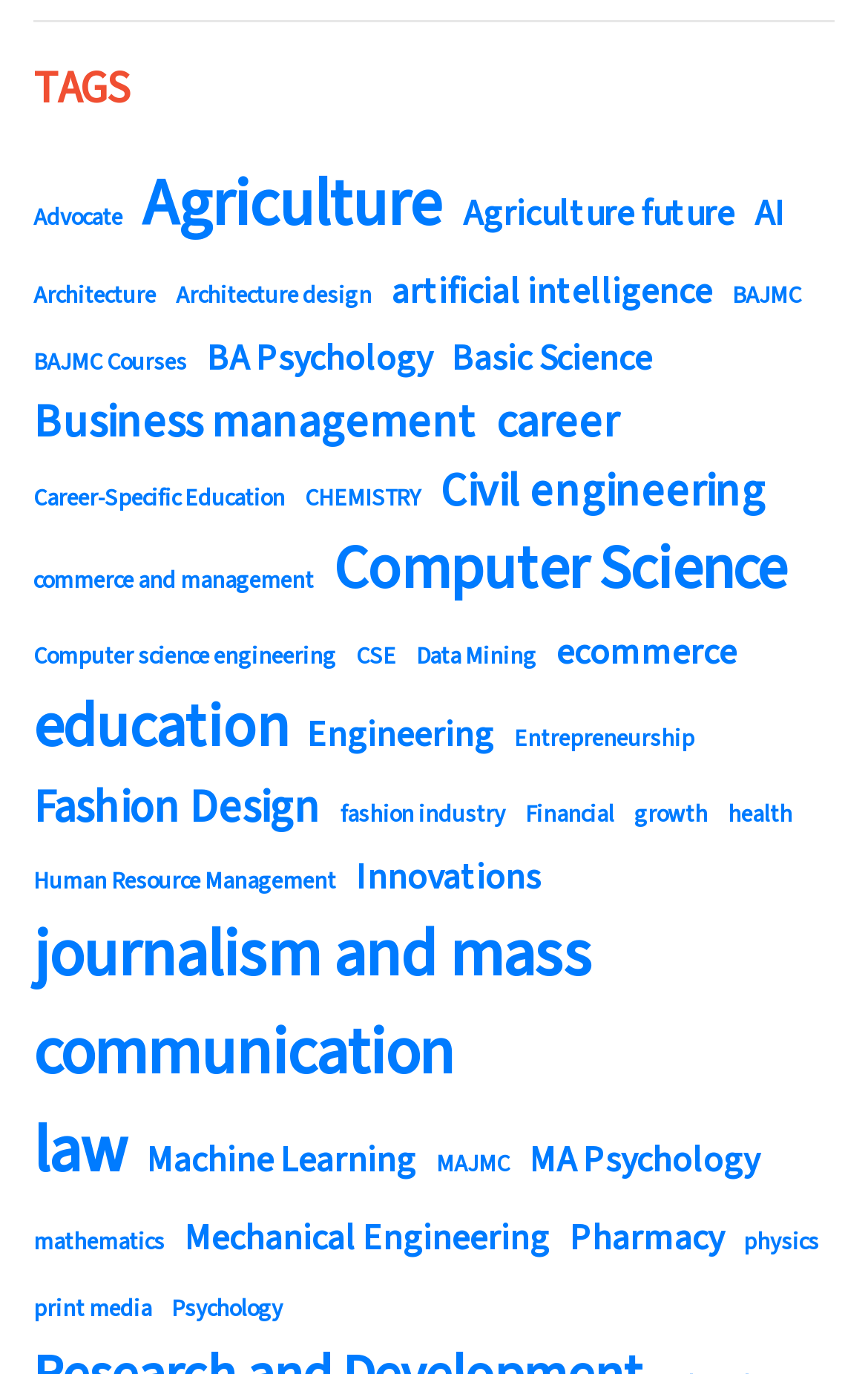Utilize the details in the image to give a detailed response to the question: What is the category that appears below 'Agriculture future'?

I analyzed the y1 and y2 values of each element and found that the element with the next largest y1 value after 'Agriculture future' is the 'AI' element, which means it appears below 'Agriculture future'.